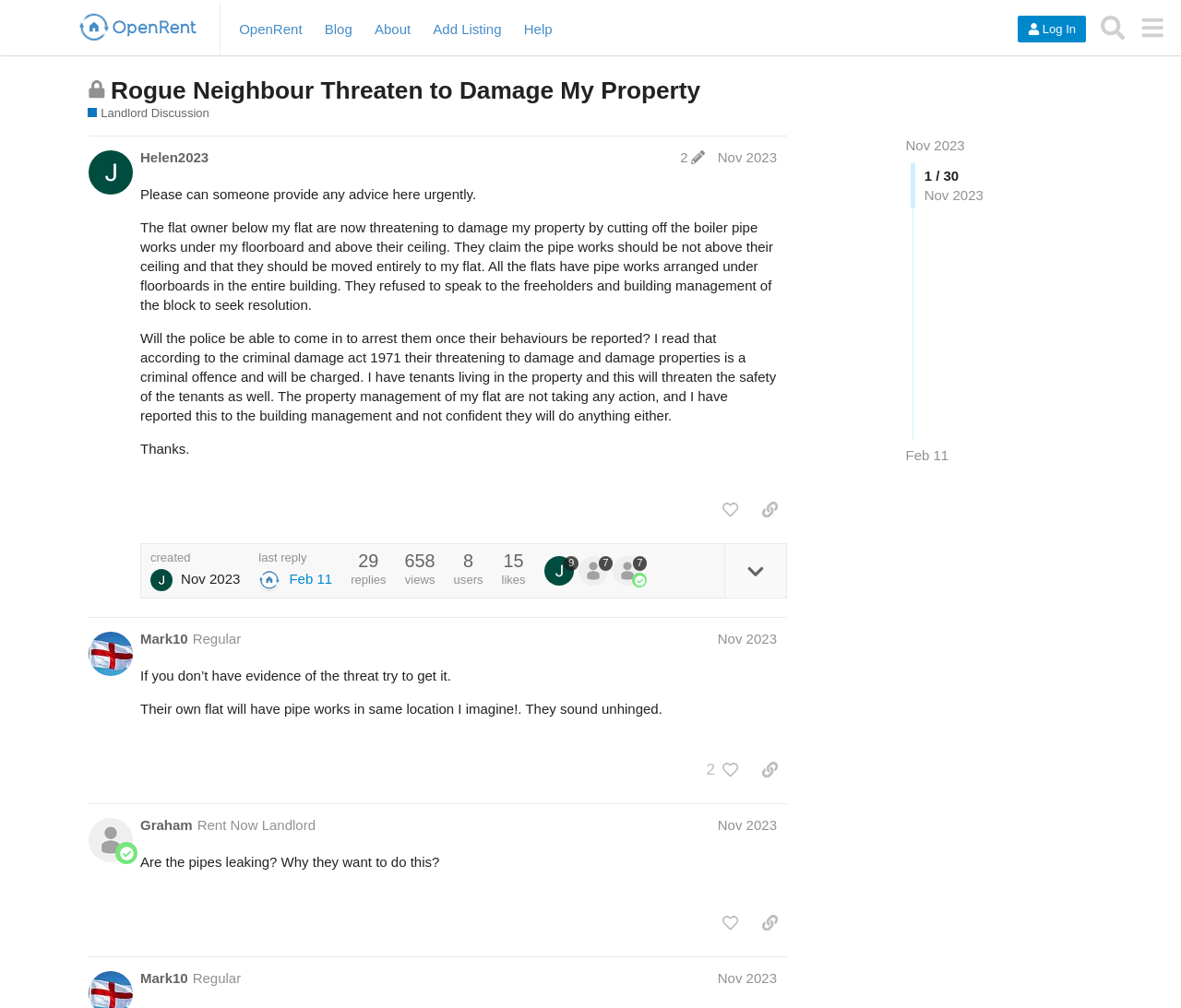Locate and generate the text content of the webpage's heading.

Rogue Neighbour Threaten to Damage My Property